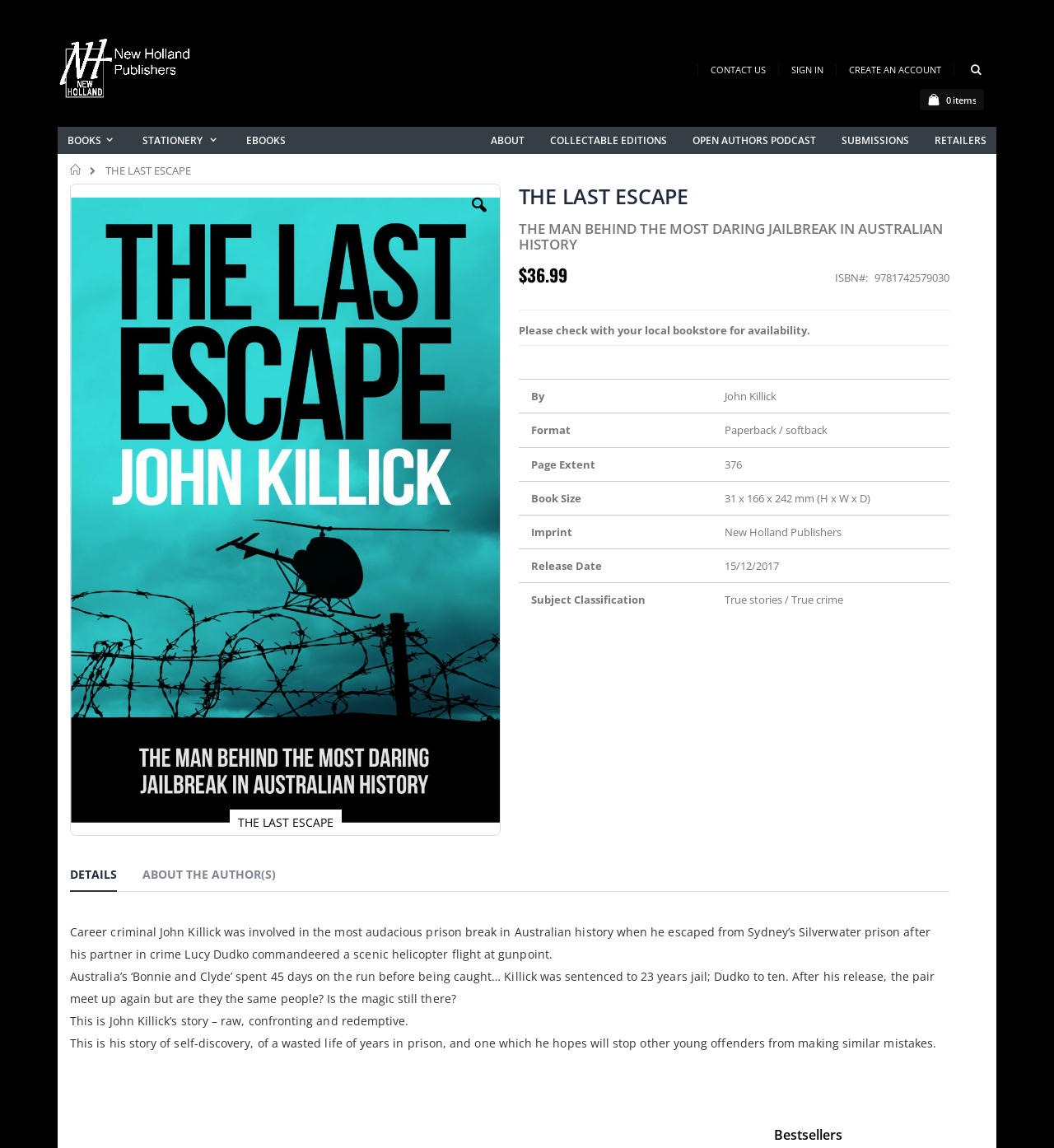Please locate the bounding box coordinates of the element that needs to be clicked to achieve the following instruction: "Go to the 'ABOUT THE AUTHOR(S)' section". The coordinates should be four float numbers between 0 and 1, i.e., [left, top, right, bottom].

[0.135, 0.744, 0.285, 0.784]